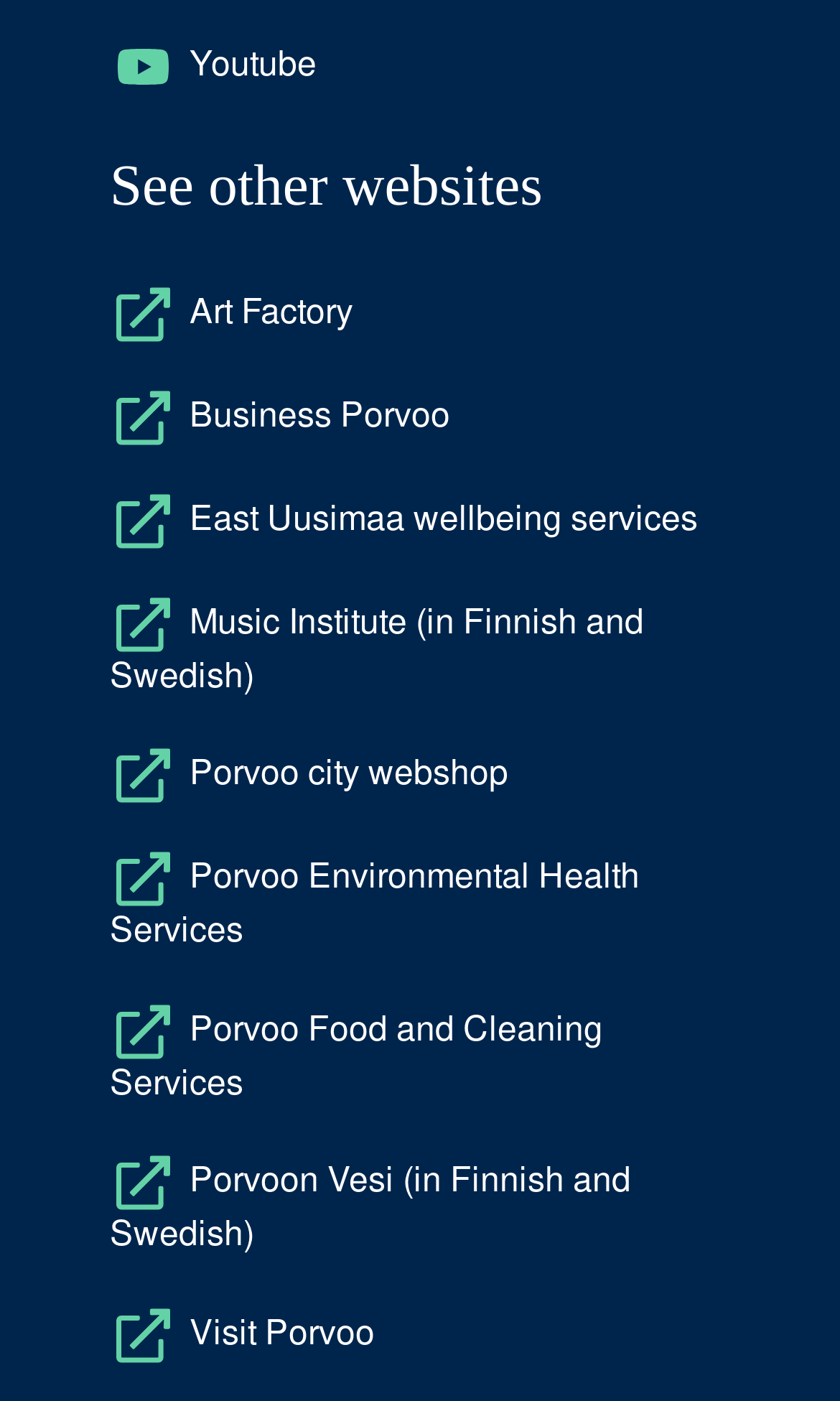What is the text above the first link?
Based on the visual content, answer with a single word or a brief phrase.

See other websites